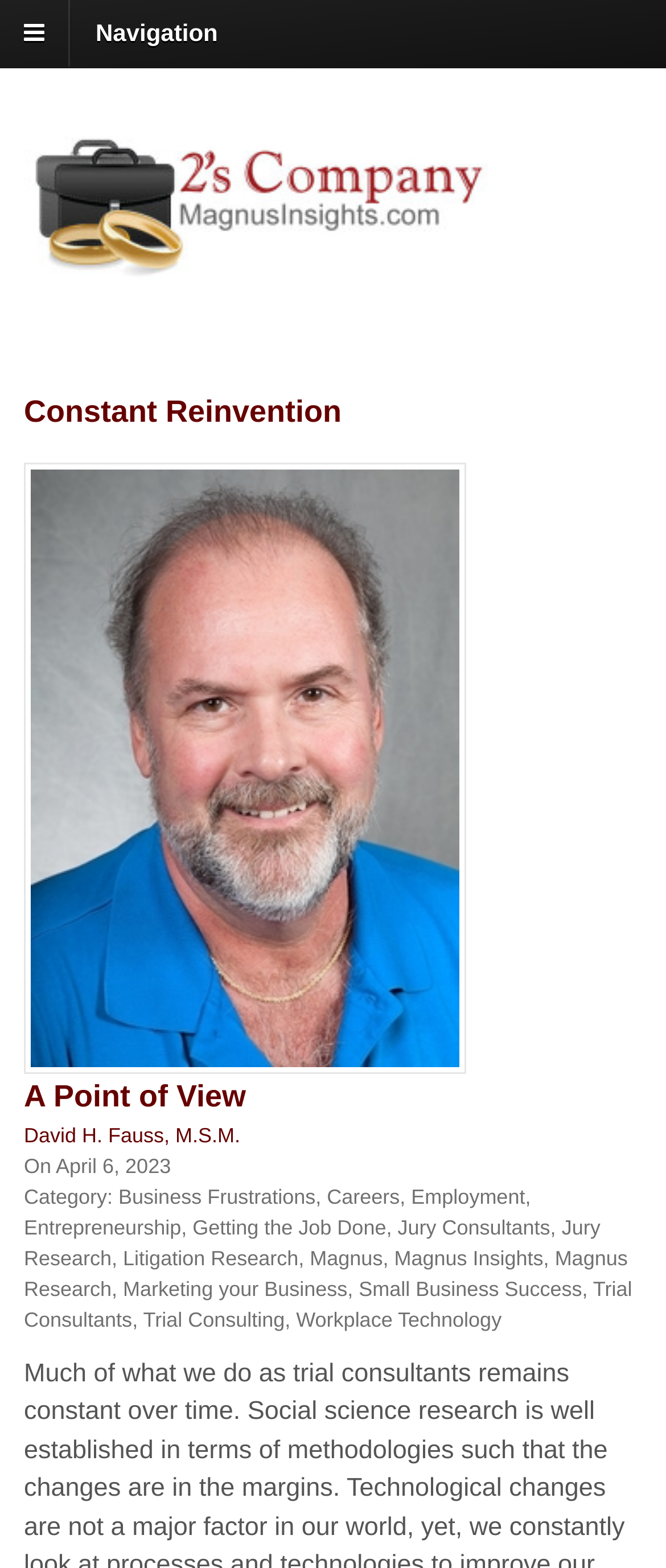Use the information in the screenshot to answer the question comprehensively: Who is the author of the article?

The author of the article can be found in the heading element with the text 'David H. Fauss, M.S.M.' which is located below the article title and category, indicating that it is the author's name and credentials.